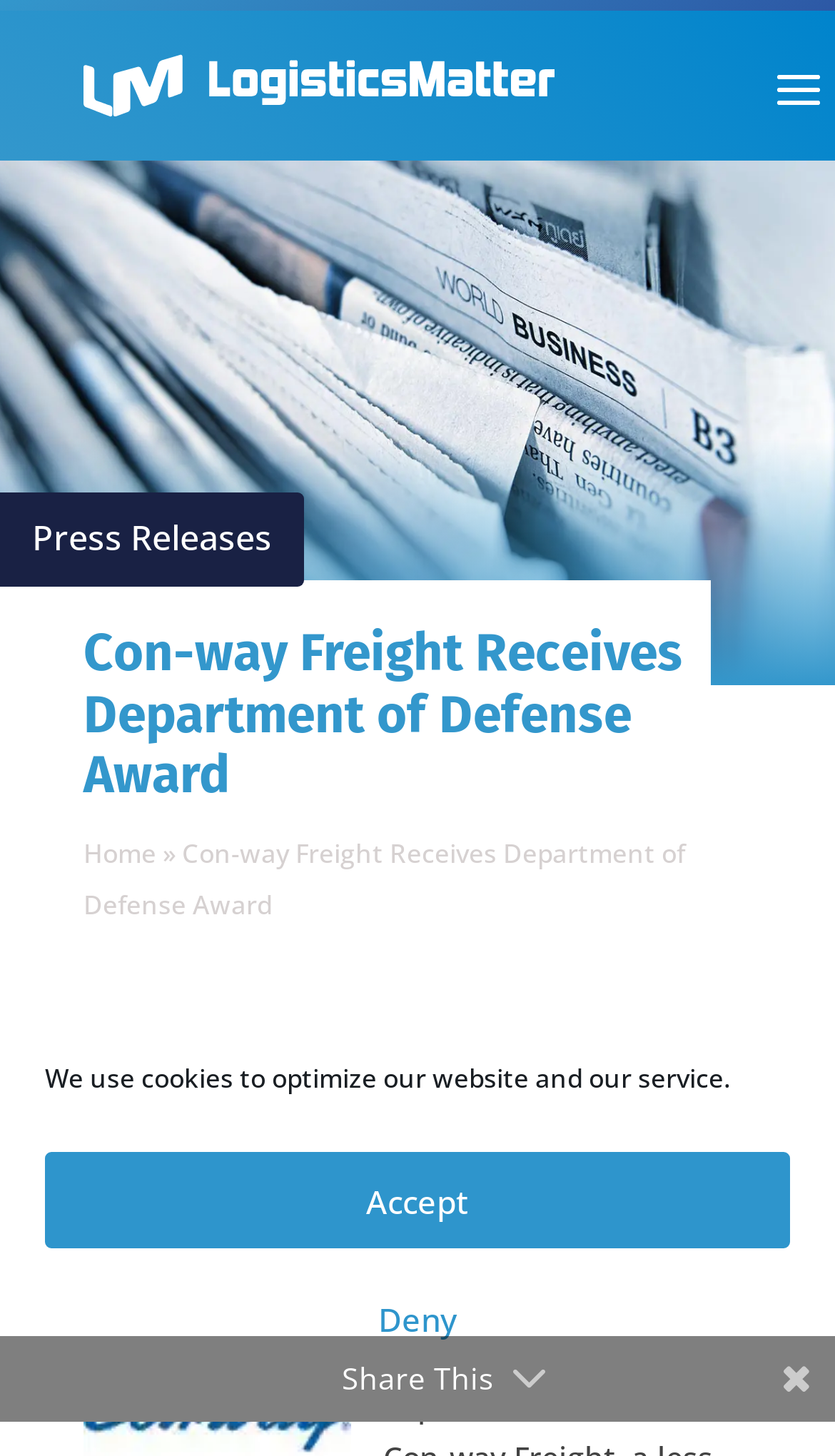Identify the title of the webpage and provide its text content.

Con-way Freight Receives Department of Defense Award